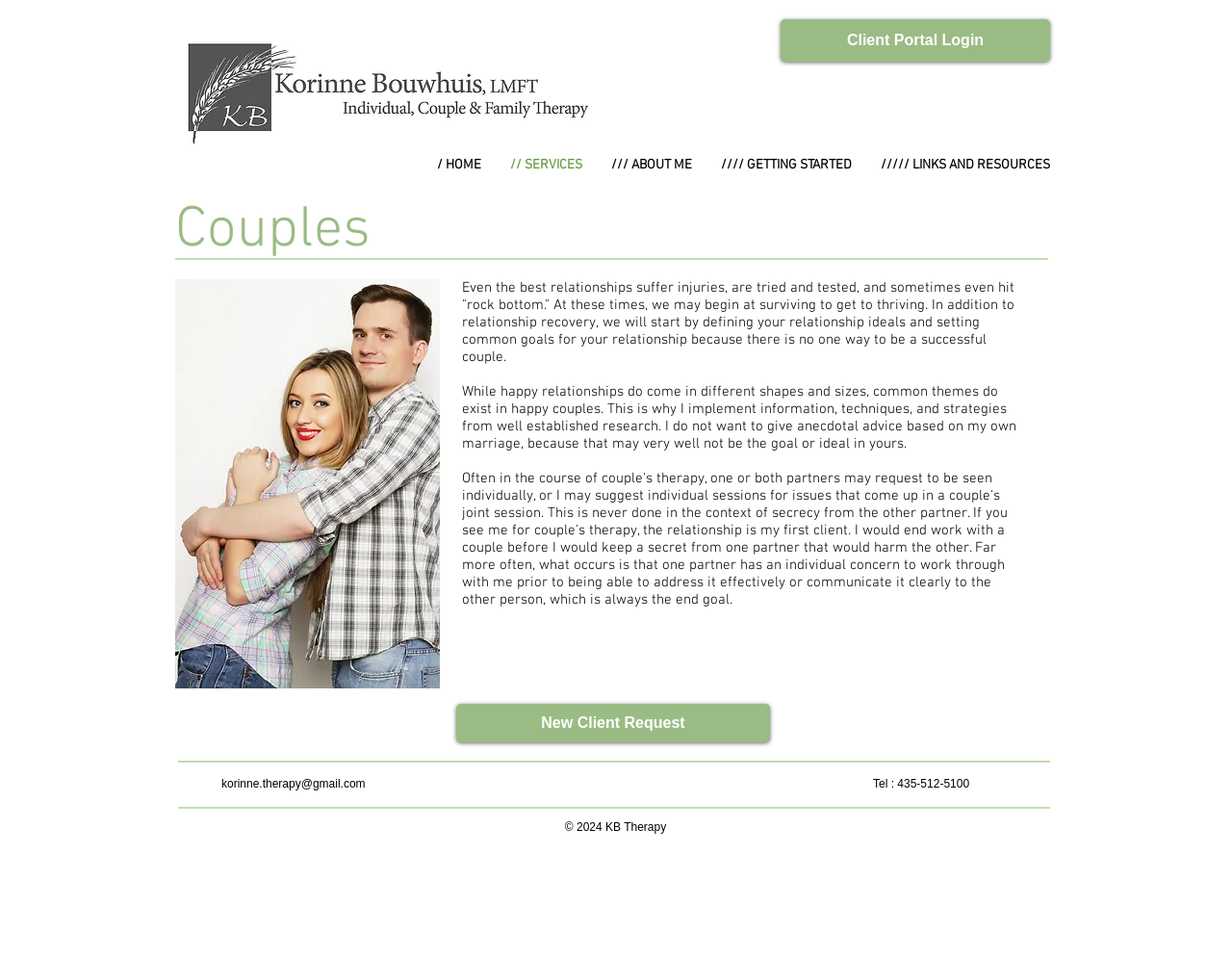Explain the webpage's design and content in an elaborate manner.

This webpage is about couples therapy, specifically kb-therapy. At the top left corner, there is a logo and name "kb-therapy" in grey, which is also a link. Next to it, on the top right, is a "Client Portal Login" link. Below these elements, there is a navigation menu with five links: "HOME", "SERVICES", "ABOUT ME", "GETTING STARTED", and "LINKS AND RESOURCES".

The main content of the page is divided into two sections. The first section has a heading "Couples" and an image below it. The image is a photograph of a couple, and it takes up most of the width of the page. Below the image, there are two paragraphs of text. The first paragraph discusses how even good relationships can suffer and need recovery, and how the therapist can help define relationship ideals and set common goals. The second paragraph explains that happy relationships come in different shapes and sizes, but common themes exist, and the therapist uses established research to provide advice.

At the bottom of the page, there is a section with three links: "New Client Request", an email address "korinne.therapy@gmail.com", and a phone number "Tel : 435-512-5100". Finally, there is a copyright notice "© 2024 KB Therapy" at the very bottom of the page.